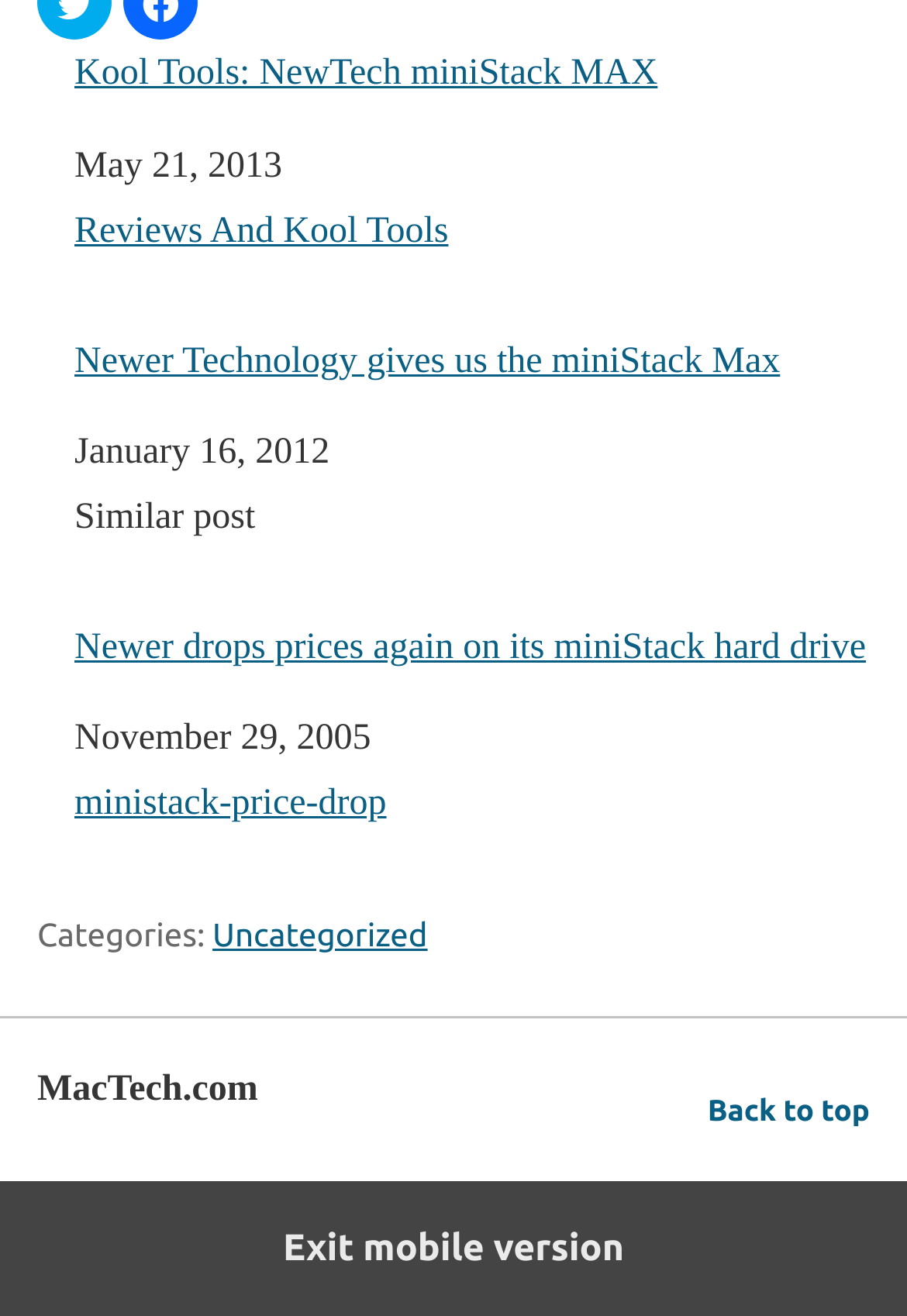Determine the bounding box coordinates of the clickable element necessary to fulfill the instruction: "Go to 'Reviews And Kool Tools'". Provide the coordinates as four float numbers within the 0 to 1 range, i.e., [left, top, right, bottom].

[0.082, 0.16, 0.494, 0.19]